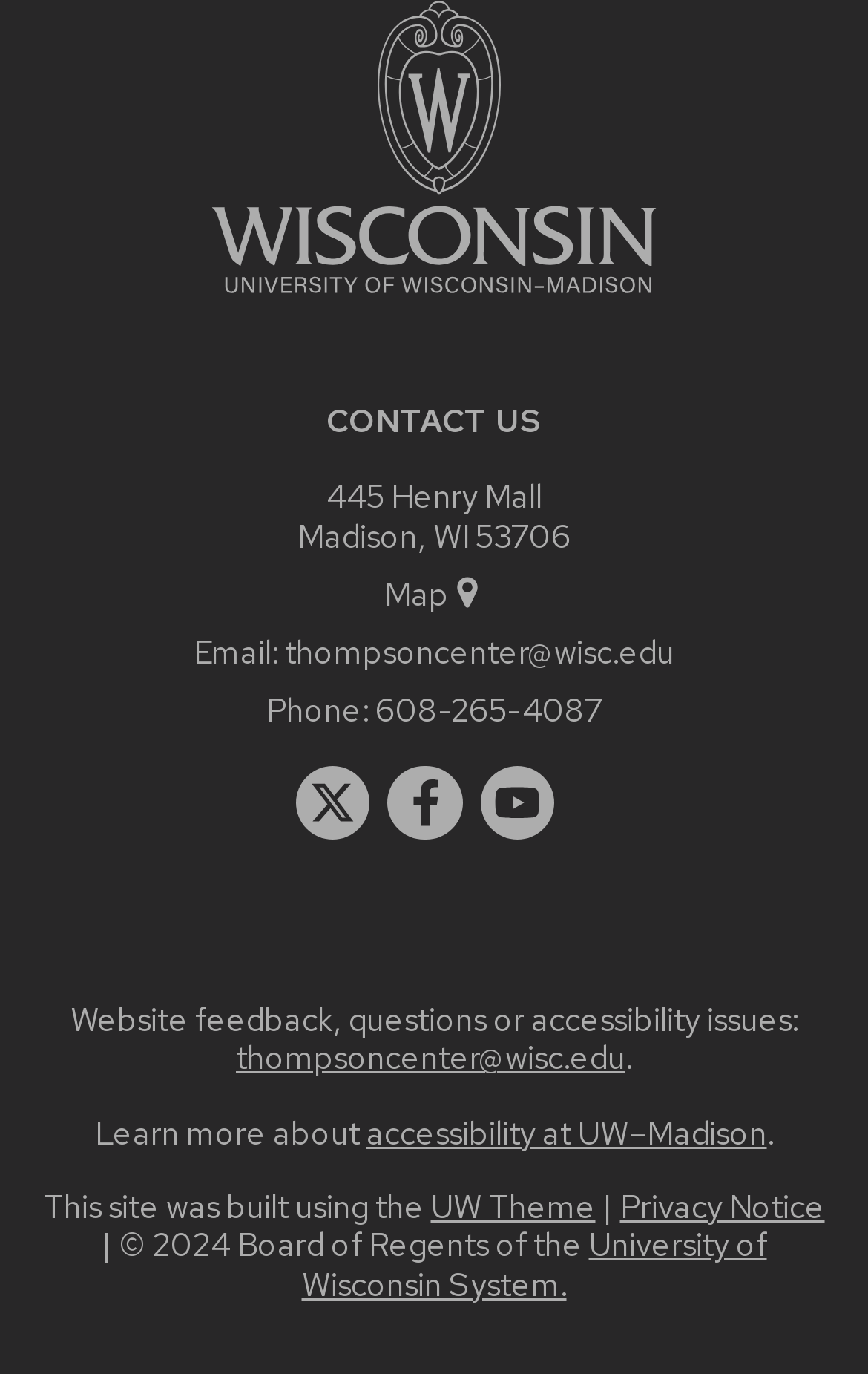What is the theme used to build this website?
Can you provide an in-depth and detailed response to the question?

I found the theme used to build this website by looking at the link element with ID 100, which contains the text 'UW Theme'.